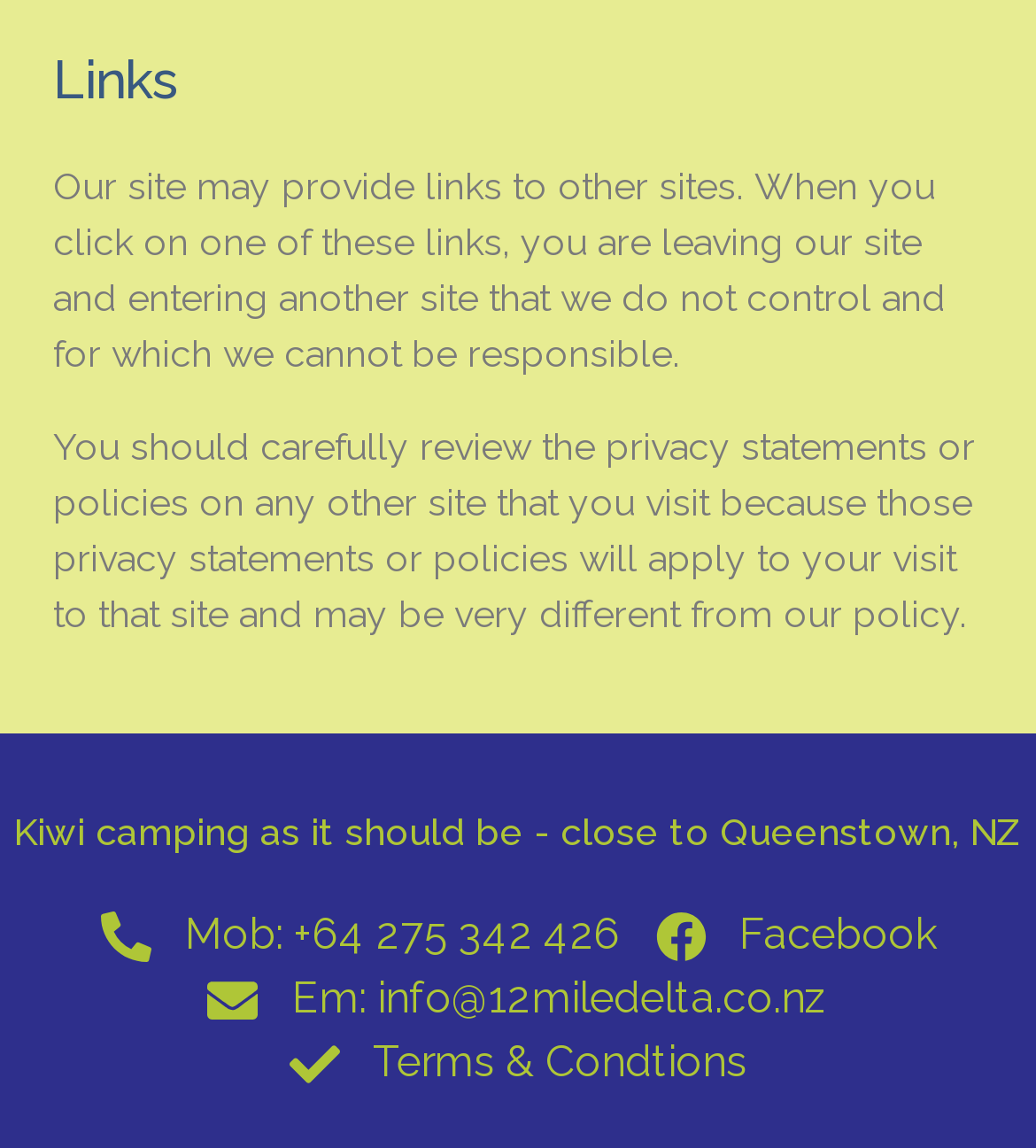How many social media links are present?
Please give a detailed and elaborate explanation in response to the question.

There is only one social media link present on the page, which is the 'Facebook' link, indicating the website's presence on the Facebook platform.